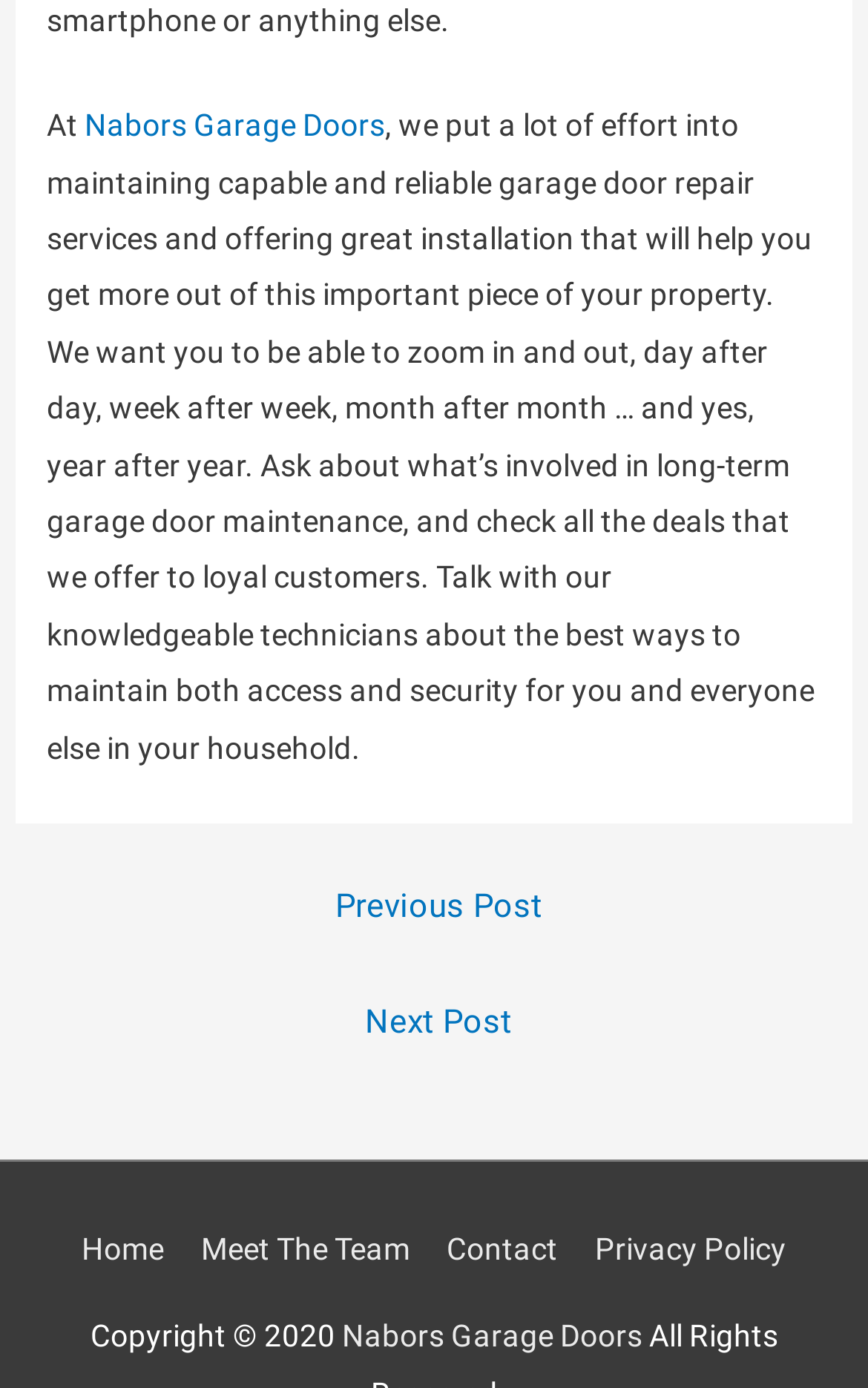Answer the following inquiry with a single word or phrase:
What is the purpose of the company?

Garage door repair and installation